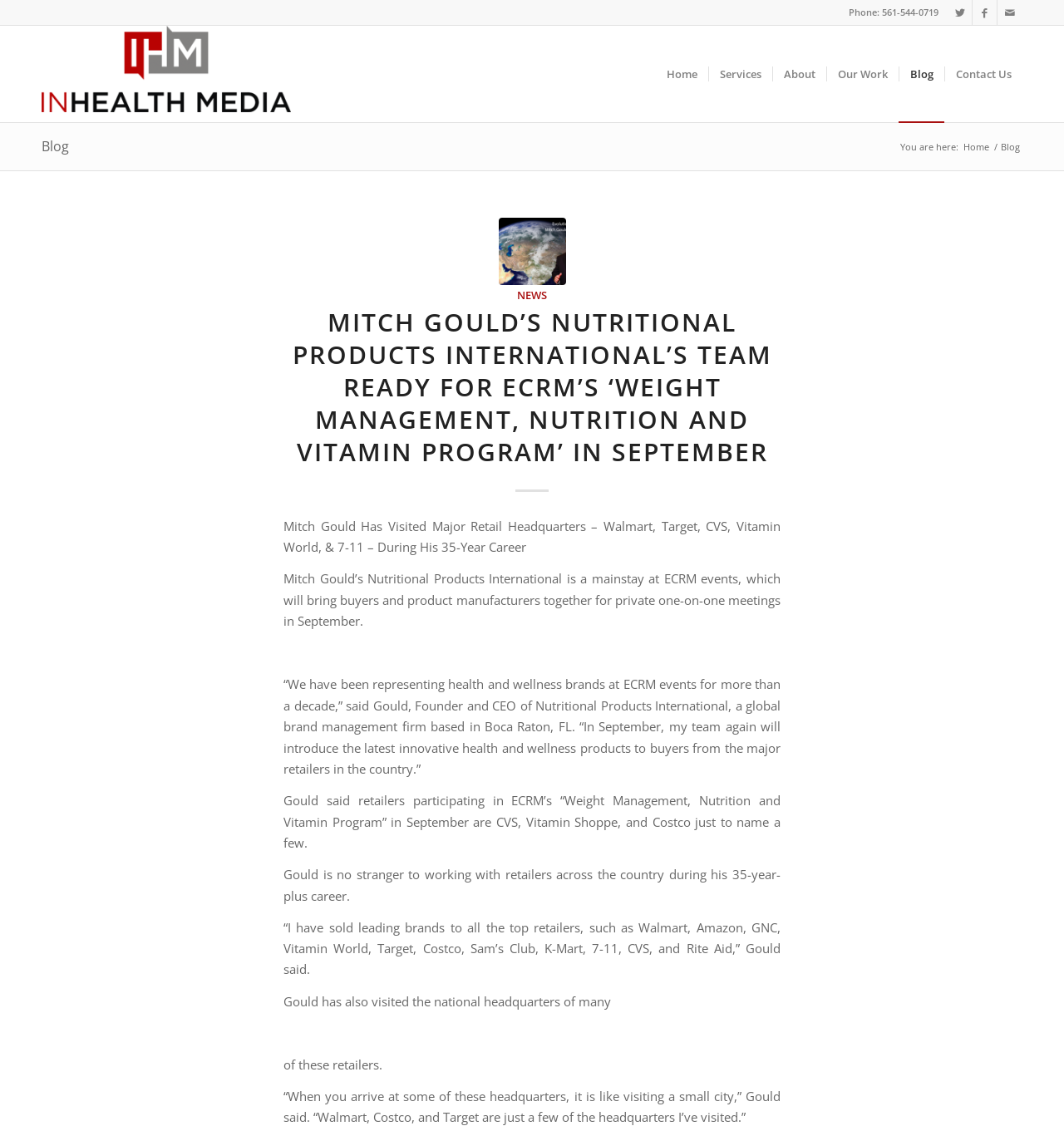Specify the bounding box coordinates of the element's region that should be clicked to achieve the following instruction: "Click on Twitter link". The bounding box coordinates consist of four float numbers between 0 and 1, in the format [left, top, right, bottom].

[0.891, 0.0, 0.913, 0.022]